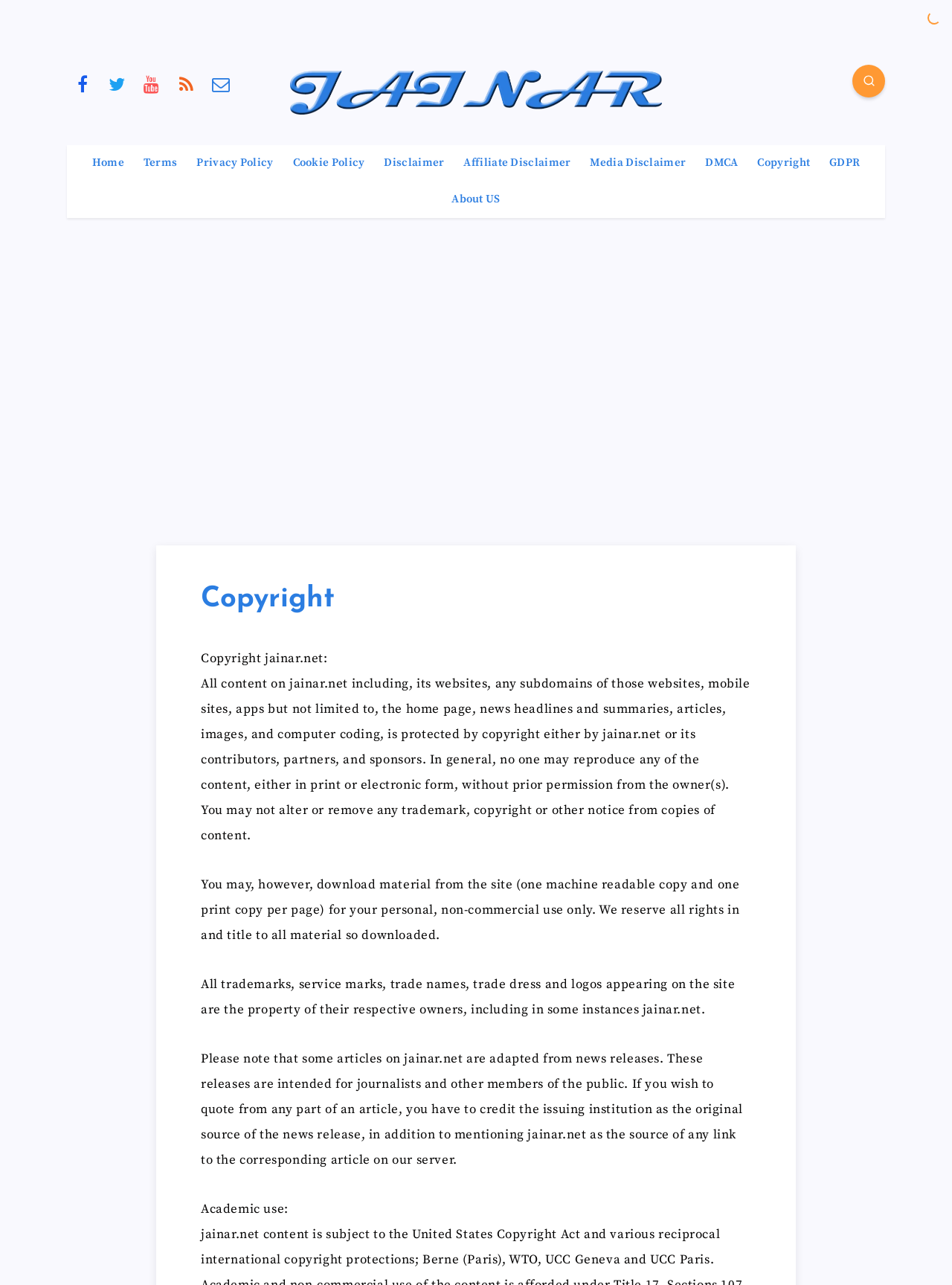Please identify the bounding box coordinates of the element that needs to be clicked to perform the following instruction: "Go to the Home page".

[0.097, 0.122, 0.13, 0.133]